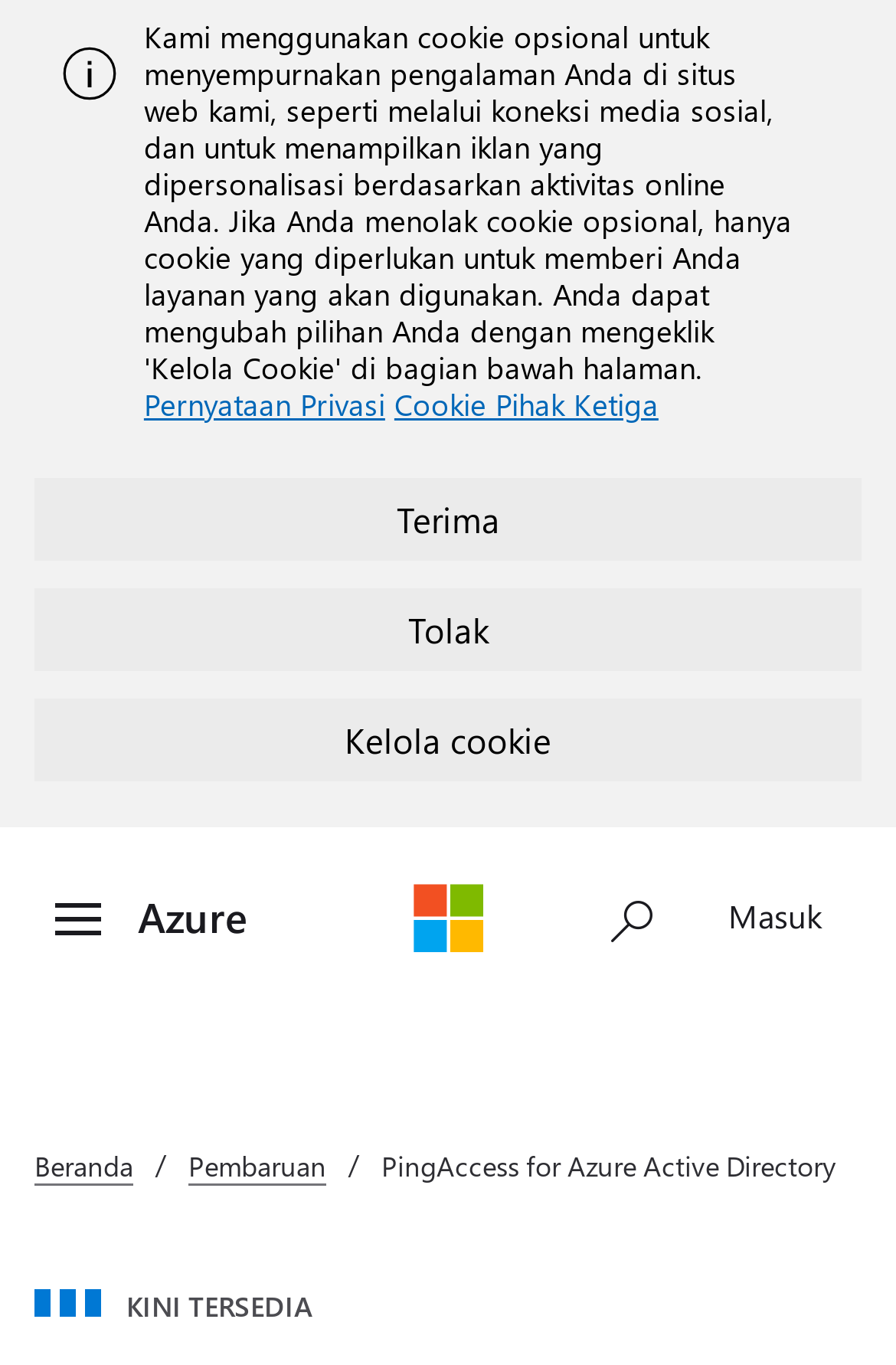Respond with a single word or phrase to the following question:
How many buttons are on the webpage?

6